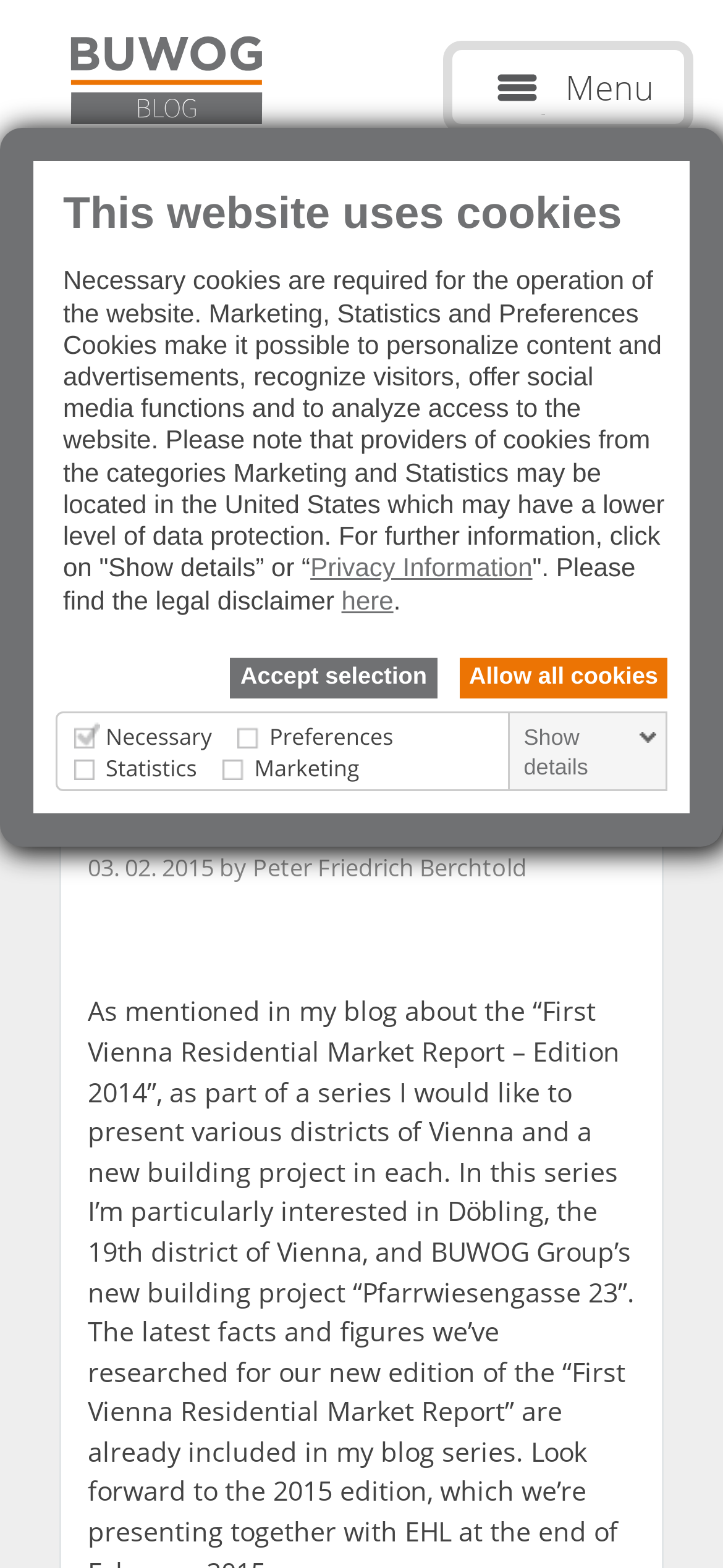What is the date of the current article?
Please provide a detailed and comprehensive answer to the question.

I found the answer by looking at the main content area of the webpage, where there is a text with the date '03. 02. 2015 by Peter Friedrich Berchtold'. This suggests that the date of the current article is '03. 02. 2015'.